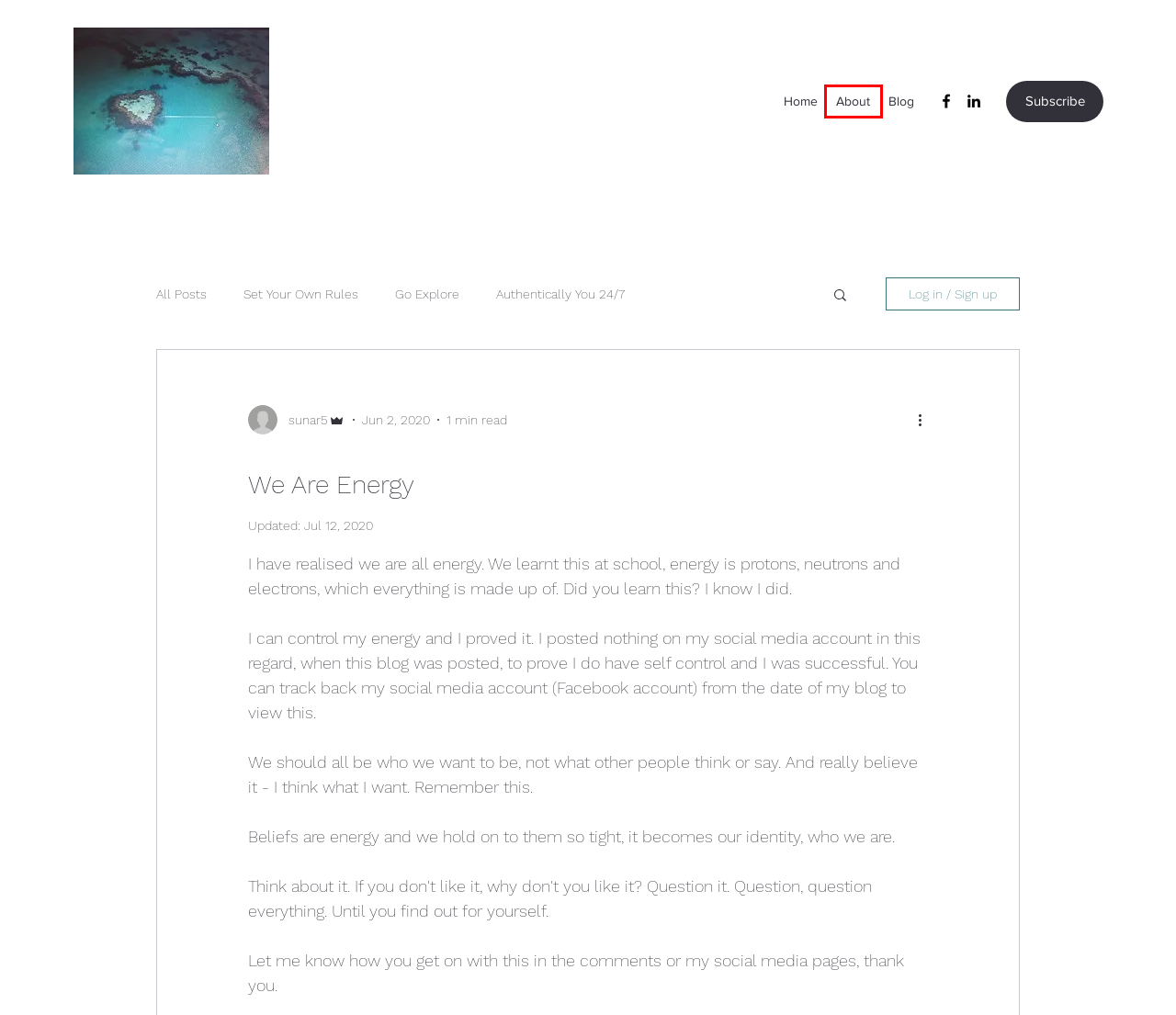Analyze the screenshot of a webpage that features a red rectangle bounding box. Pick the webpage description that best matches the new webpage you would see after clicking on the element within the red bounding box. Here are the candidates:
A. World Mental Health Day - 10th Oct 2020
B. Blog | I Can, You Can.
C. Set Your Own Rules
D. Go Explore
E. Authentically You 24/7
F. My Views on Mental Health re: The Social Dilemma
G. About | I Can, You Can.
H. Home | I Can, You Can.

G